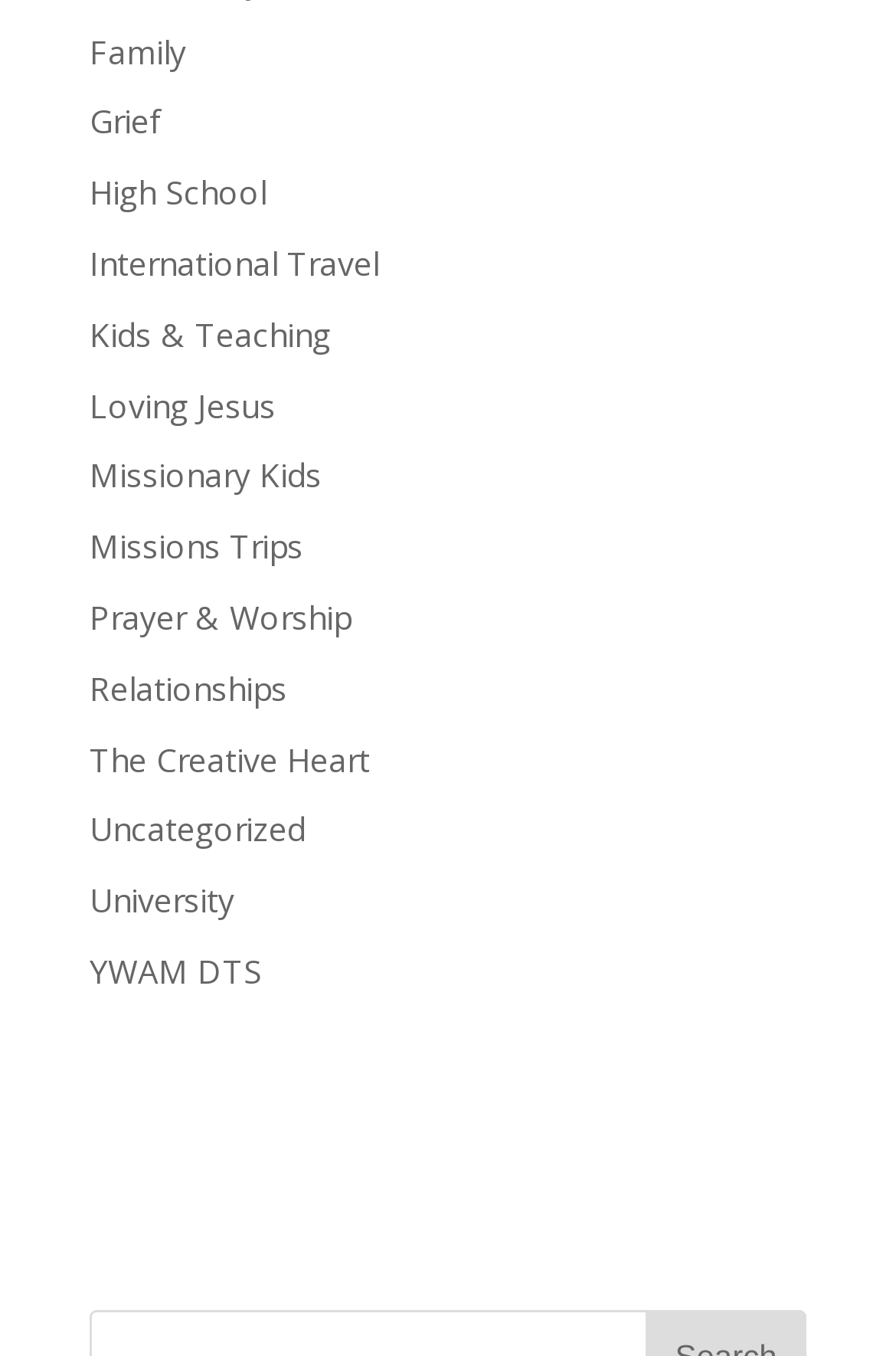Identify the bounding box coordinates of the clickable region required to complete the instruction: "learn about International Travel". The coordinates should be given as four float numbers within the range of 0 and 1, i.e., [left, top, right, bottom].

[0.1, 0.178, 0.423, 0.21]